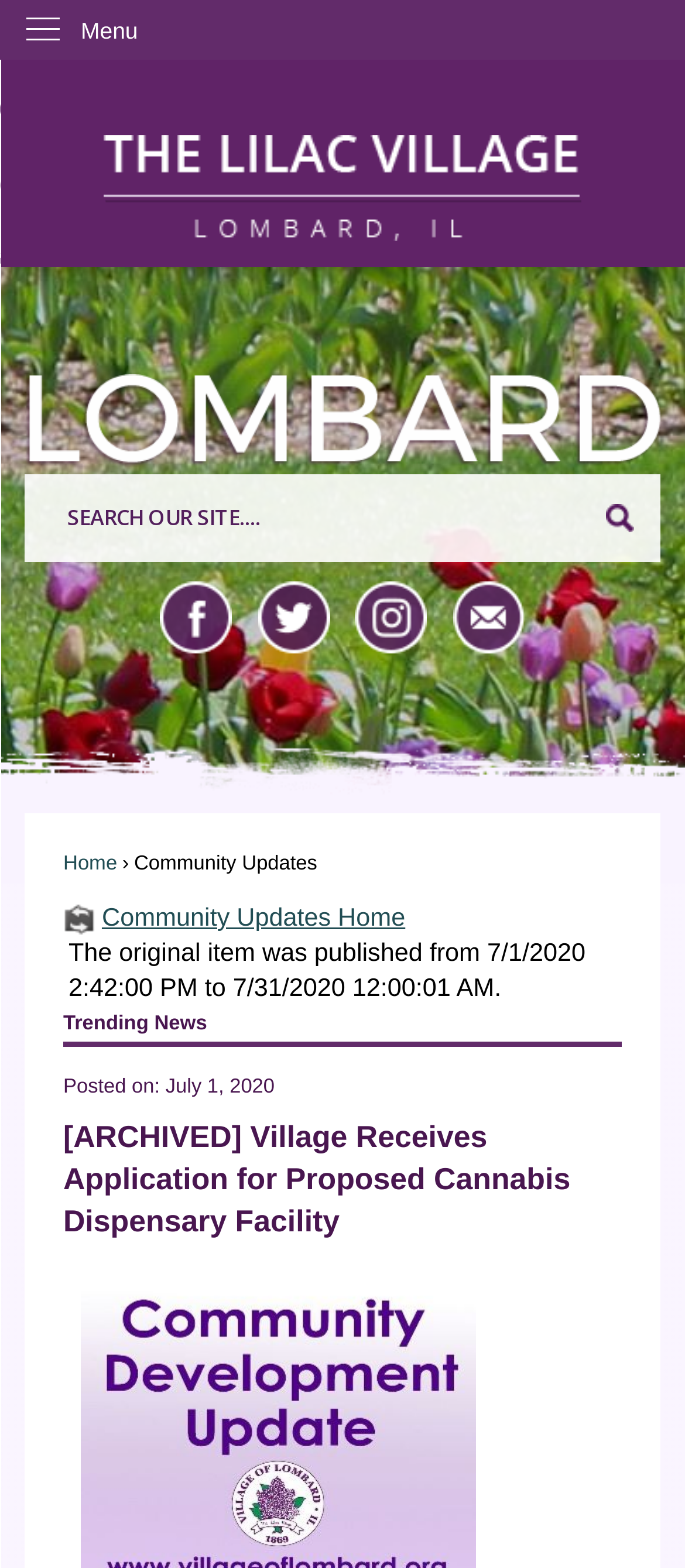What is the topic of the community update?
Refer to the image and provide a detailed answer to the question.

The topic of the community update can be inferred from the heading '[ARCHIVED] Village Receives Application for Proposed Cannabis Dispensary Facility', which suggests that the update is about a proposed cannabis dispensary facility in the village.